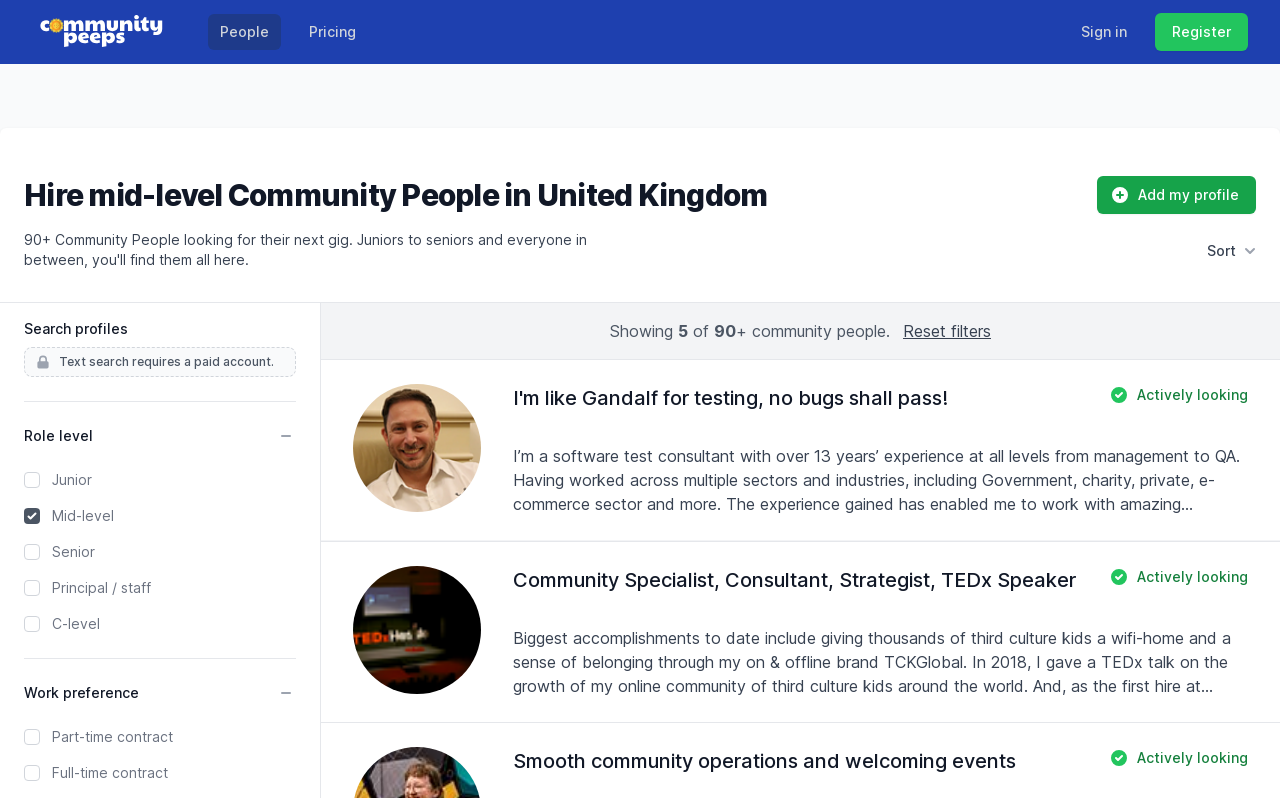Please specify the bounding box coordinates of the element that should be clicked to execute the given instruction: 'Click on the 'Sort' button'. Ensure the coordinates are four float numbers between 0 and 1, expressed as [left, top, right, bottom].

[0.943, 0.302, 0.981, 0.327]